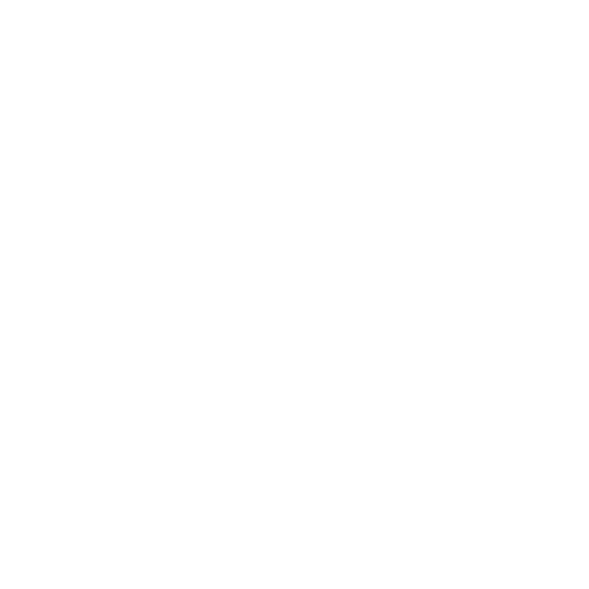Thoroughly describe what you see in the image.

The image depicts the **Breathable Pressure-Relieving Ergonomic Cushion**, a product offered by Shanghai Meddo Medical Devices Co., Ltd. This specially designed cushion aims to help reduce the risk of pressure sores for individuals who sit for prolonged periods. Its ergonomic design ensures comfort while providing effective pressure relief. The cushion is ideal for people requiring additional support, making it beneficial in medical settings or for everyday use. The accompanying text highlights the model number FM1006, emphasizing its targeted function for pressure relief.